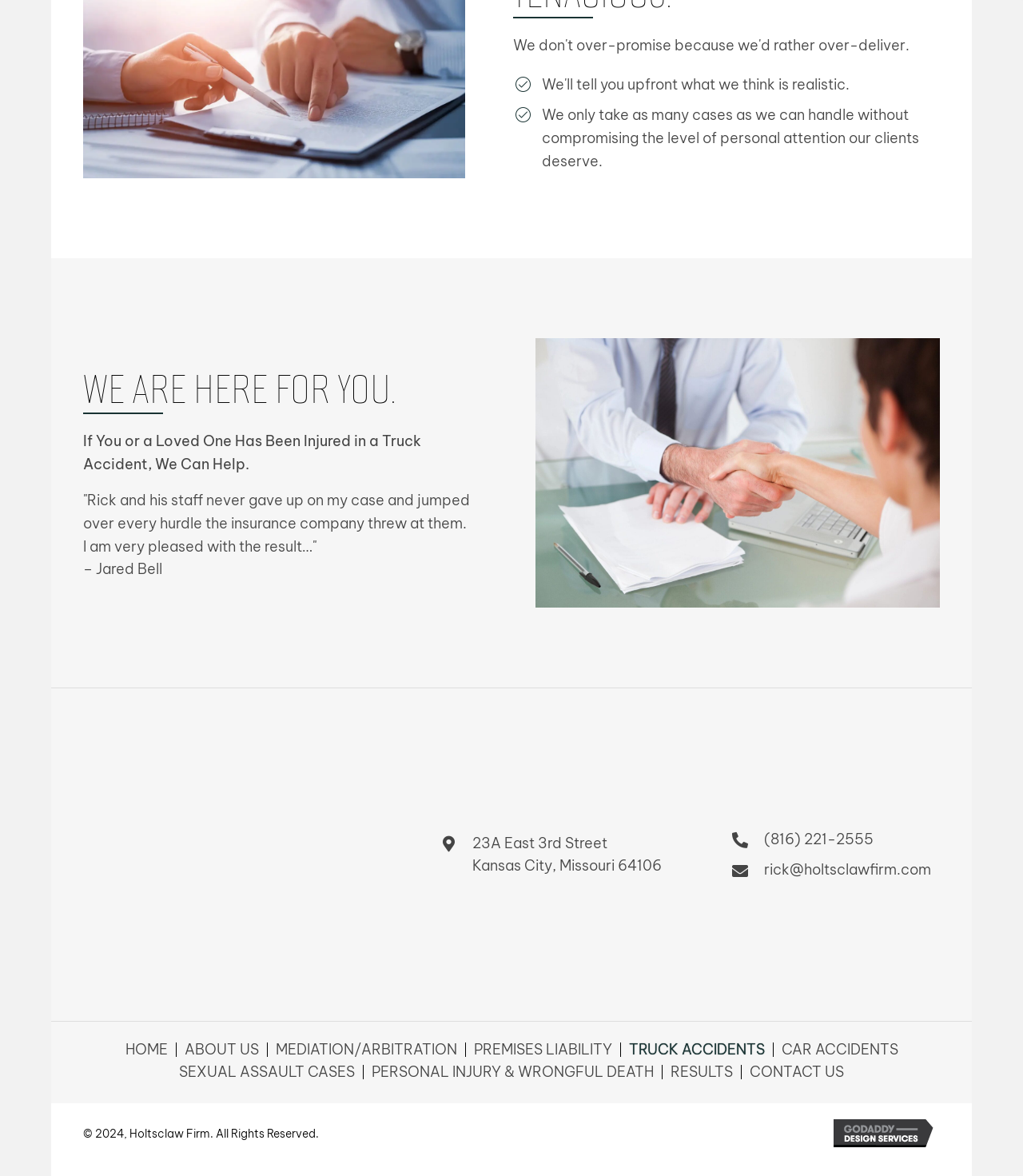Please determine the bounding box coordinates of the element to click in order to execute the following instruction: "Click the 'HOME' link". The coordinates should be four float numbers between 0 and 1, specified as [left, top, right, bottom].

[0.122, 0.887, 0.164, 0.899]